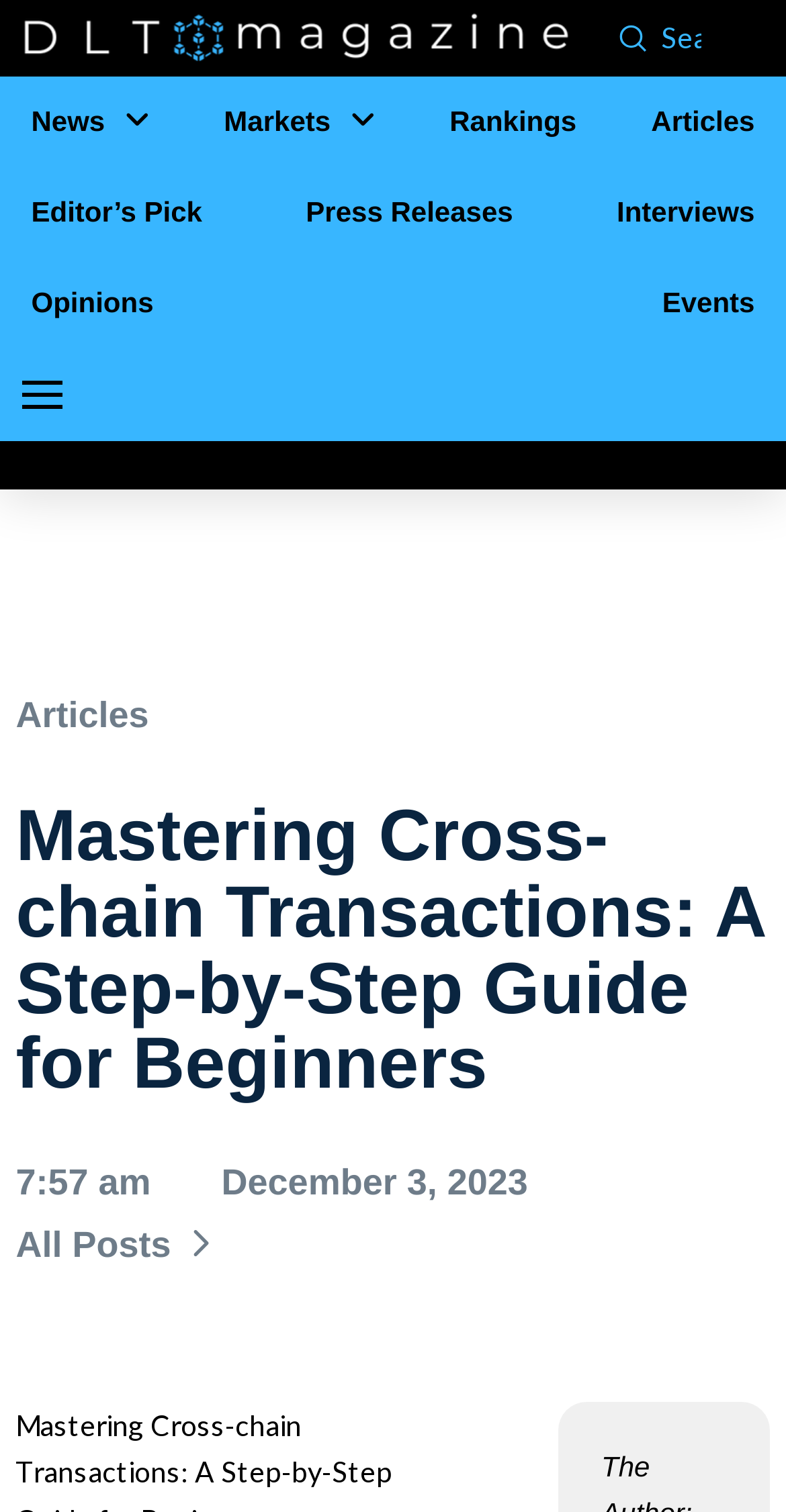Provide your answer to the question using just one word or phrase: How many images are on the webpage?

2